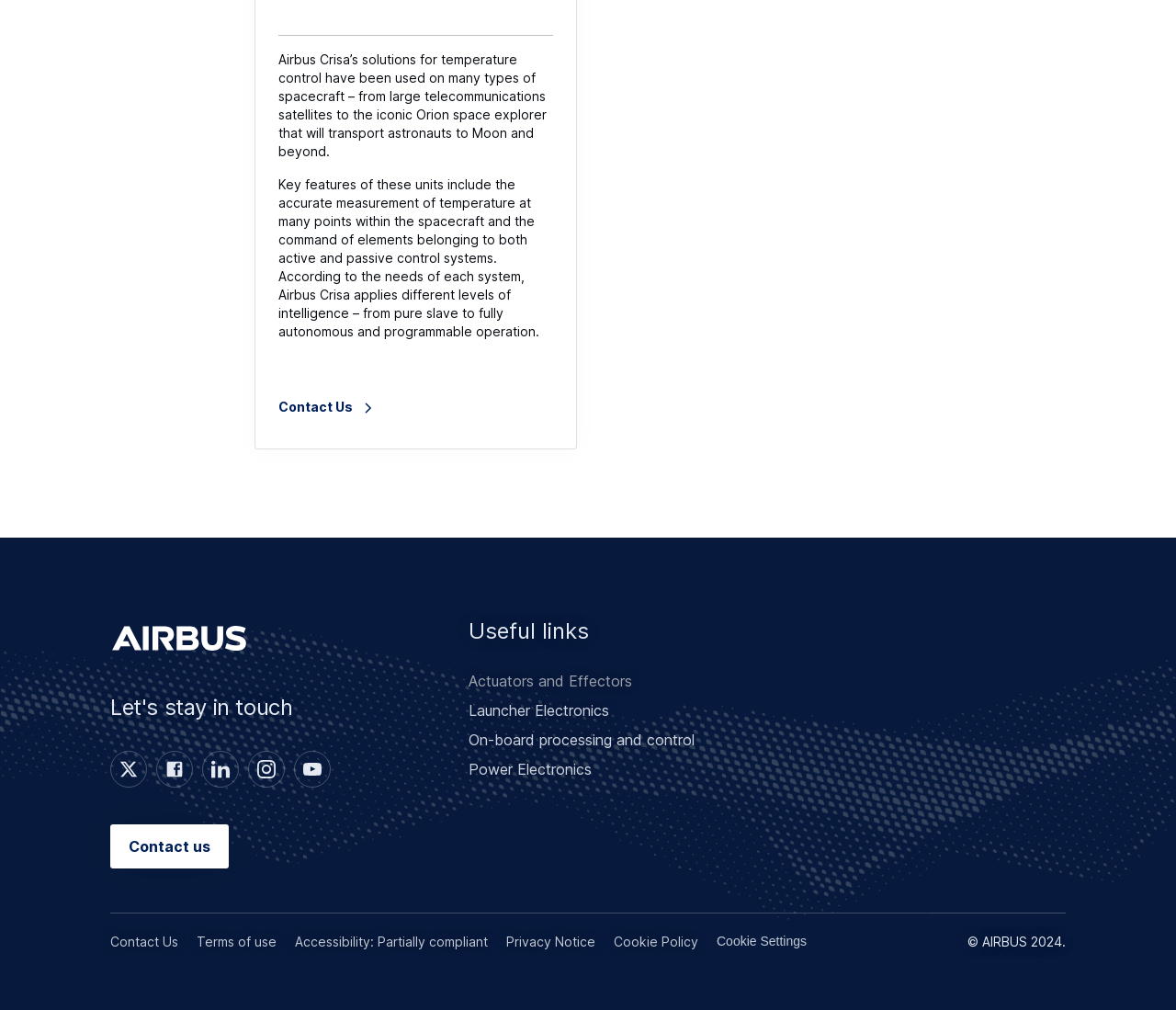Identify the bounding box for the UI element specified in this description: "Facebook". The coordinates must be four float numbers between 0 and 1, formatted as [left, top, right, bottom].

[0.133, 0.743, 0.164, 0.78]